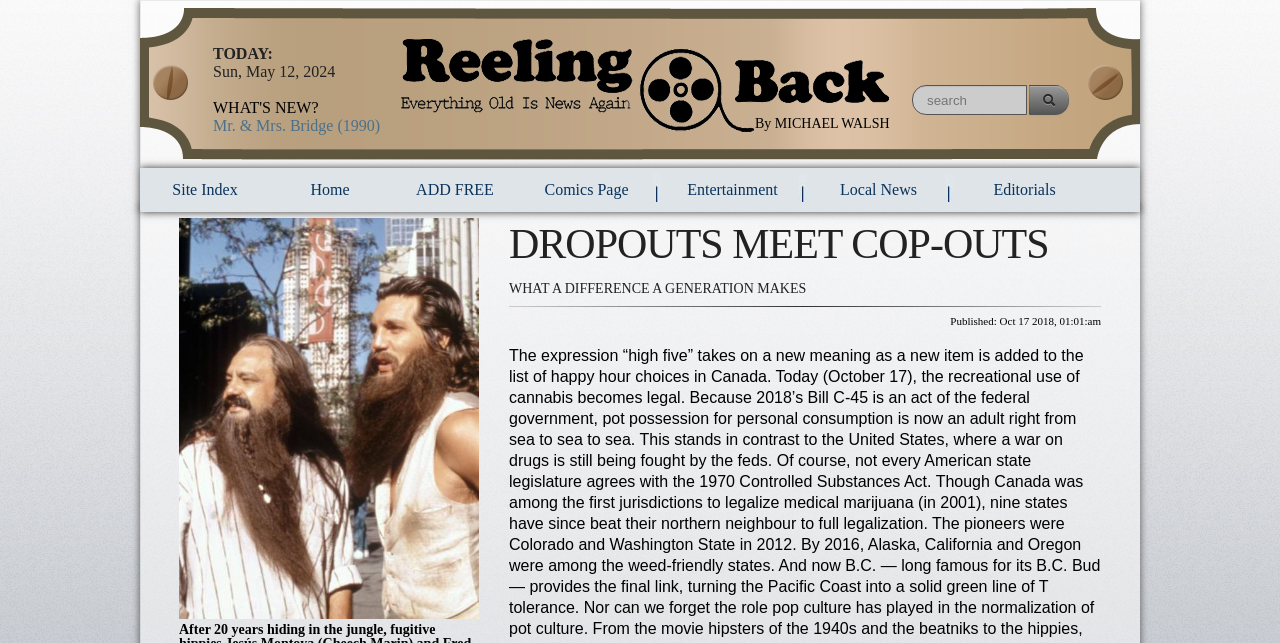Who is the author of the article?
Using the picture, provide a one-word or short phrase answer.

MICHAEL WALSH